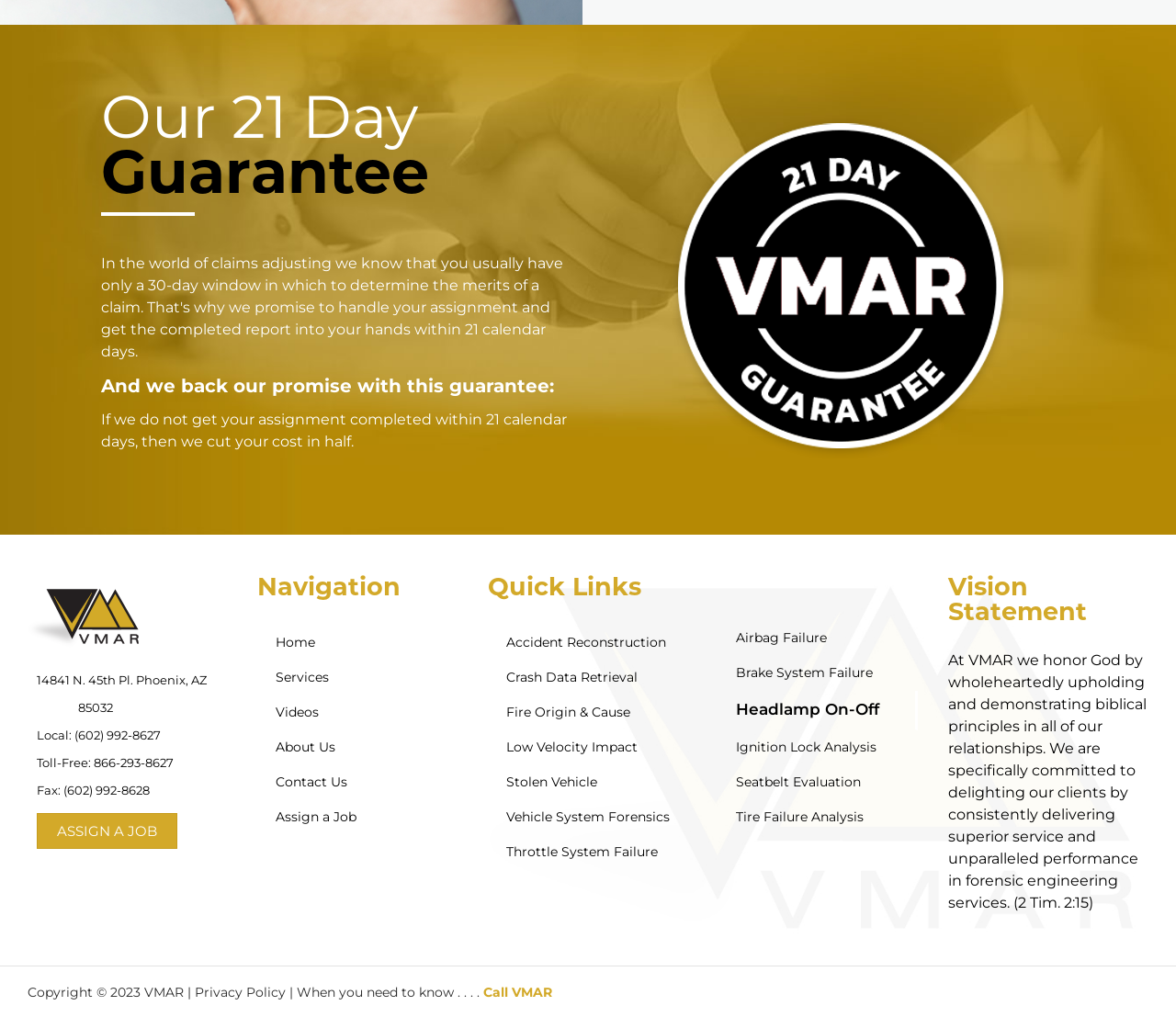Provide the bounding box coordinates of the section that needs to be clicked to accomplish the following instruction: "Click on 'Surveytime.io Review | Is Surveytime.io legit or scam'."

None